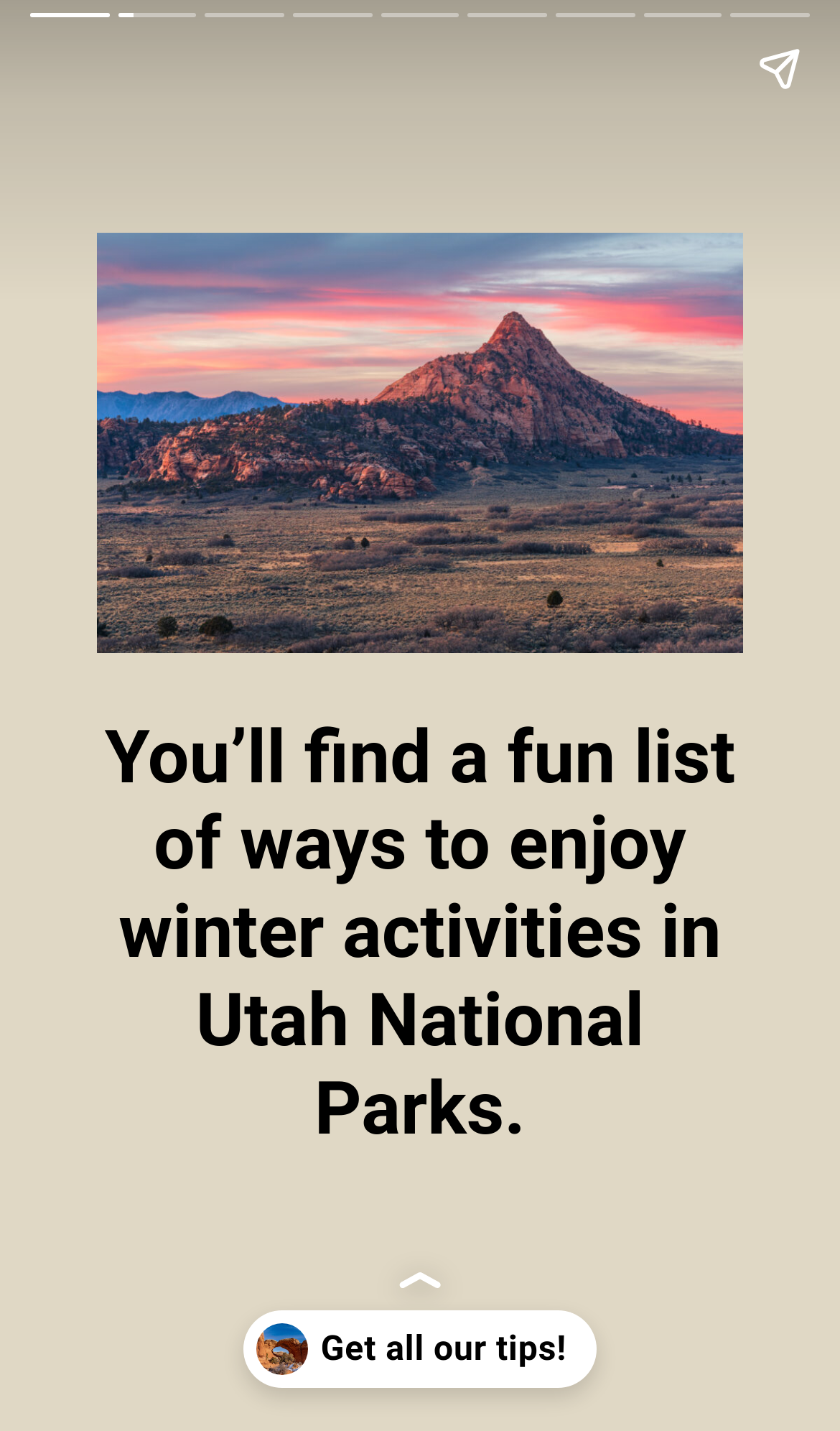Calculate the bounding box coordinates for the UI element based on the following description: "aria-label="Next page"". Ensure the coordinates are four float numbers between 0 and 1, i.e., [left, top, right, bottom].

[0.923, 0.113, 1.0, 0.887]